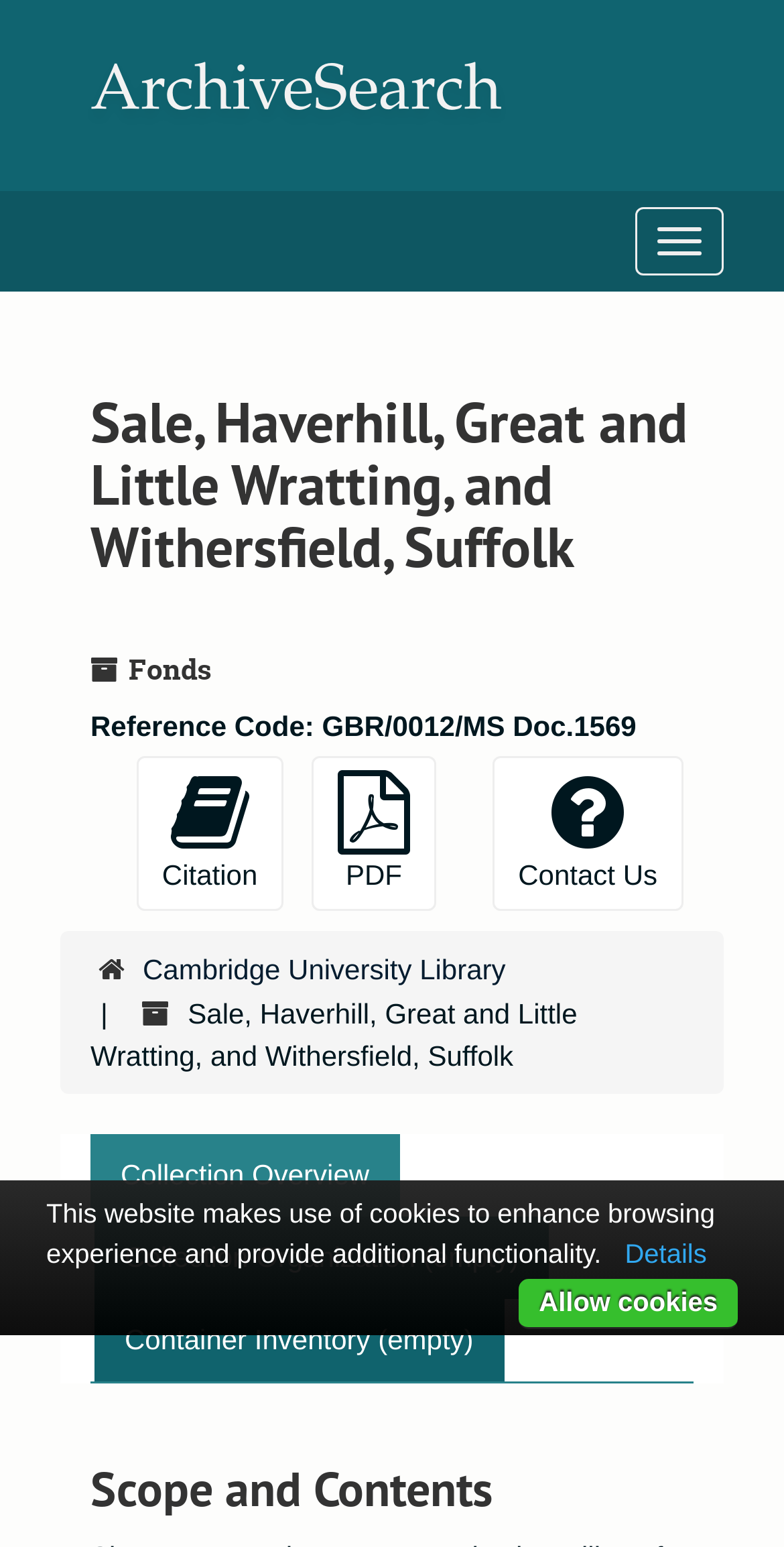Locate the bounding box coordinates of the element to click to perform the following action: 'Contact us'. The coordinates should be given as four float values between 0 and 1, in the form of [left, top, right, bottom].

[0.628, 0.488, 0.872, 0.588]